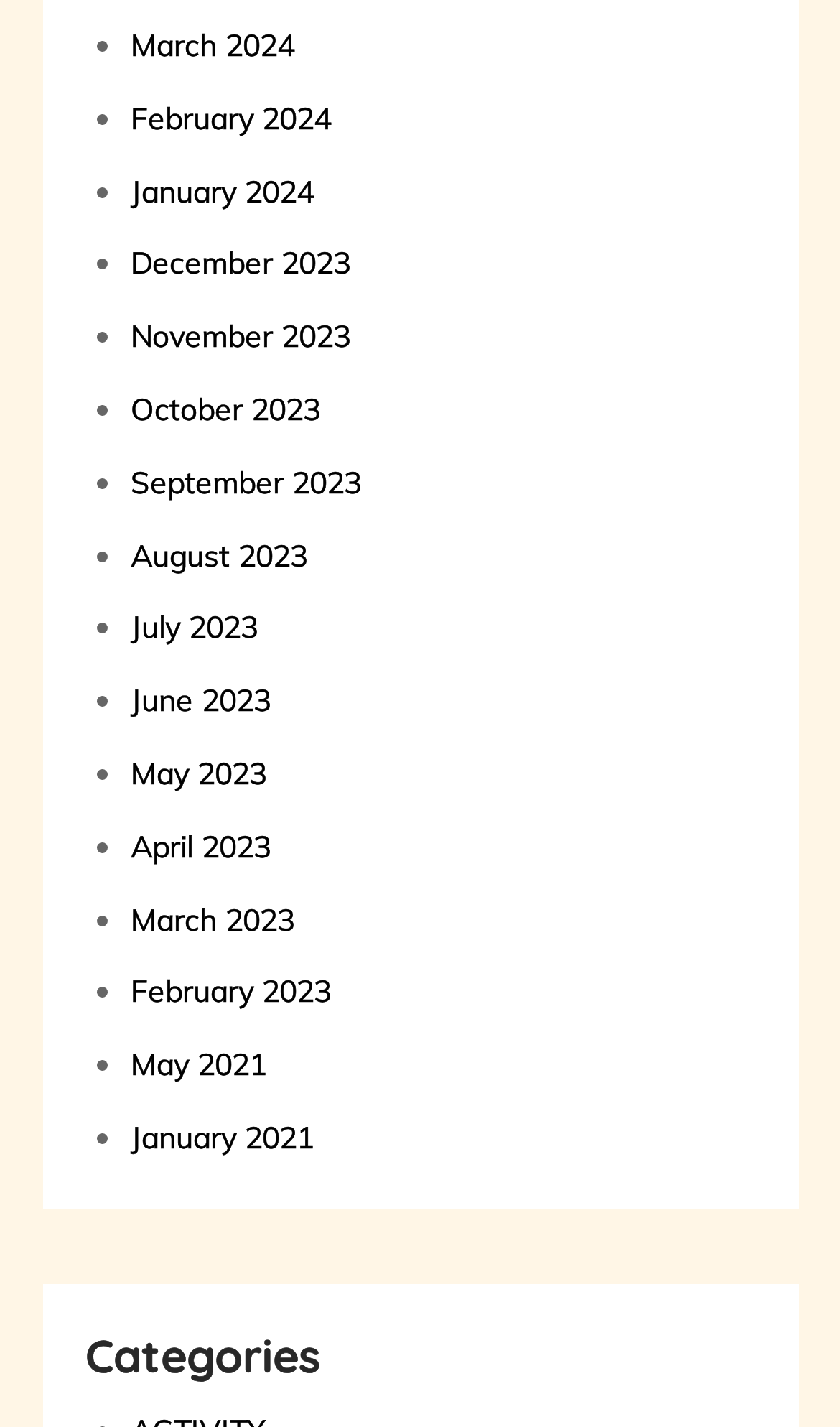Based on the image, please elaborate on the answer to the following question:
What is the category heading at the bottom of the page?

At the bottom of the page, I found a heading element with the text 'Categories', which suggests that this section is related to categorizing or organizing content.